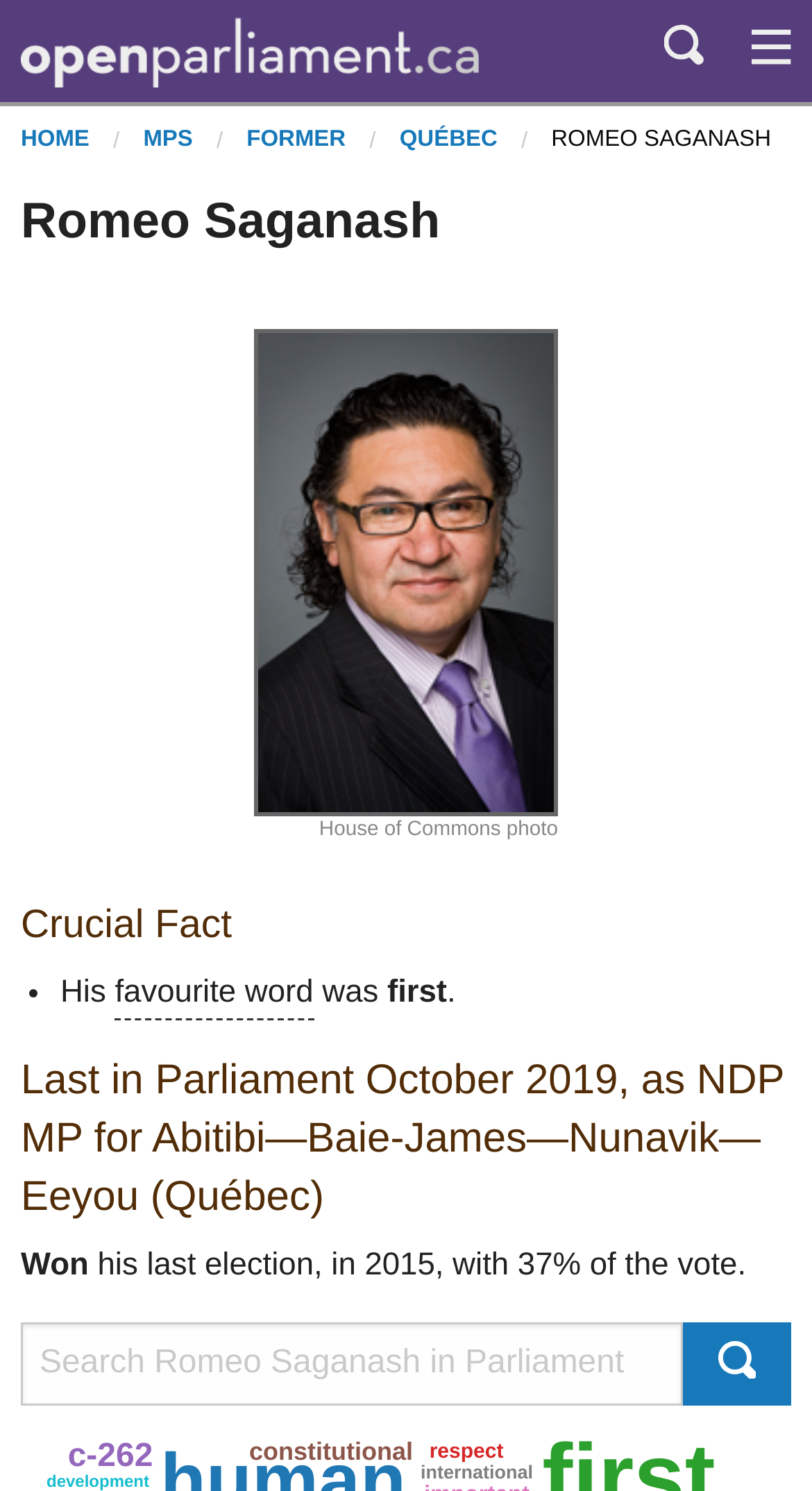Give a succinct answer to this question in a single word or phrase: 
What is the percentage of vote Romeo Saganash won in his last election?

37%